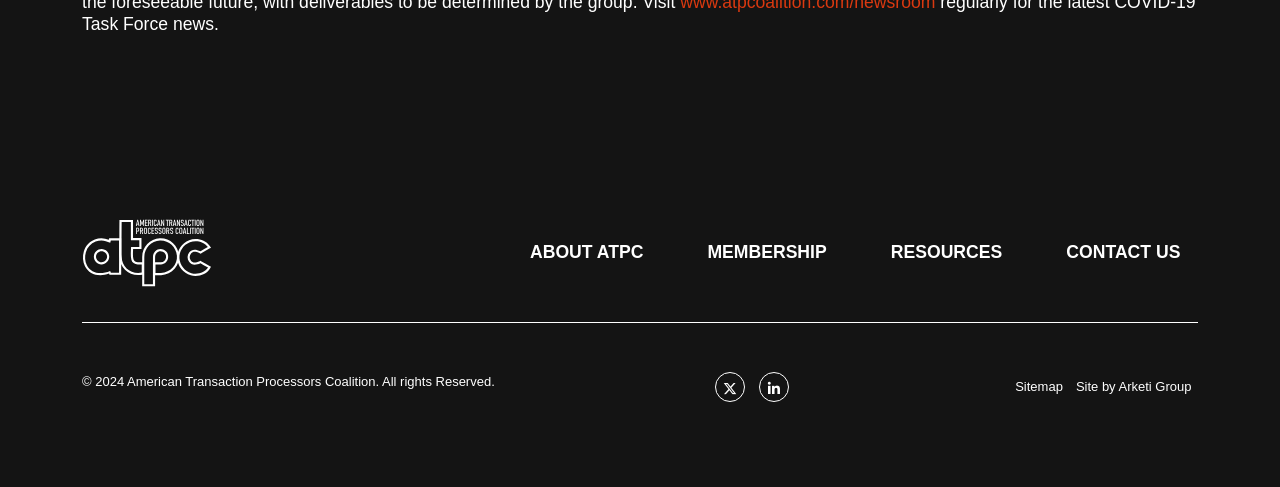Provide the bounding box coordinates of the area you need to click to execute the following instruction: "Learn about ATPC".

[0.4, 0.459, 0.516, 0.576]